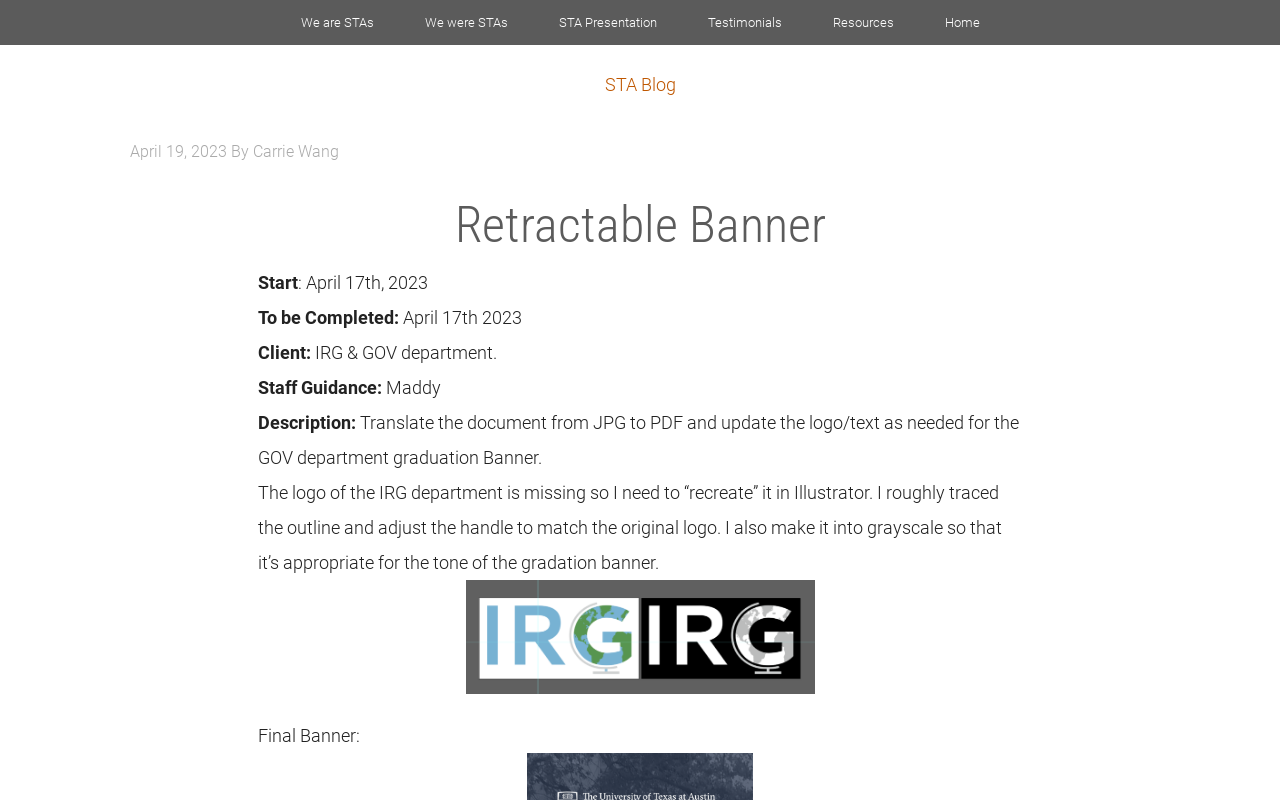Who is the author of the blog post?
Please provide a comprehensive and detailed answer to the question.

I found the author's name by looking at the link element in the header section, which contains the text 'Carrie Wang'.